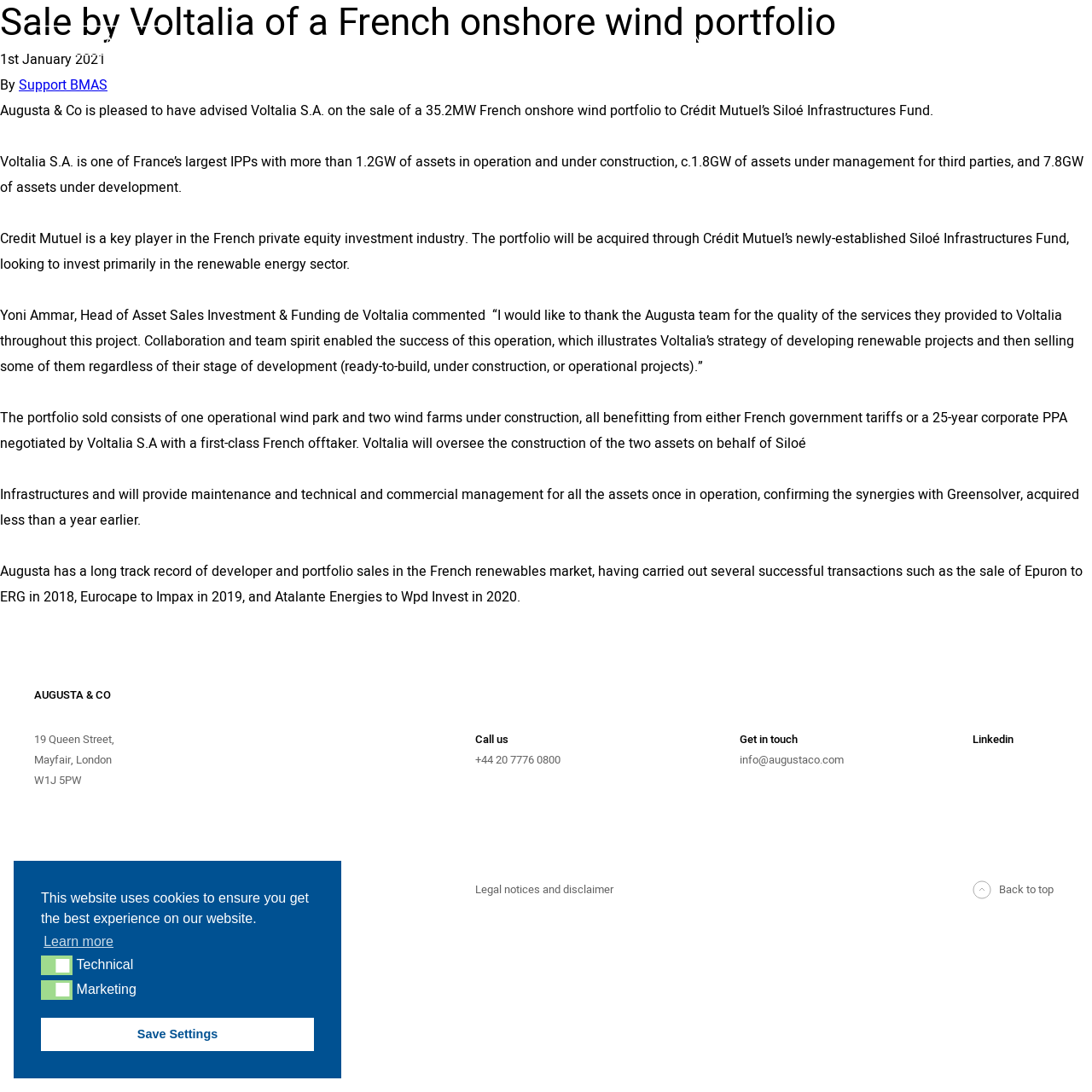Kindly determine the bounding box coordinates for the area that needs to be clicked to execute this instruction: "Click on TRANSACTIONS".

[0.435, 0.146, 0.509, 0.16]